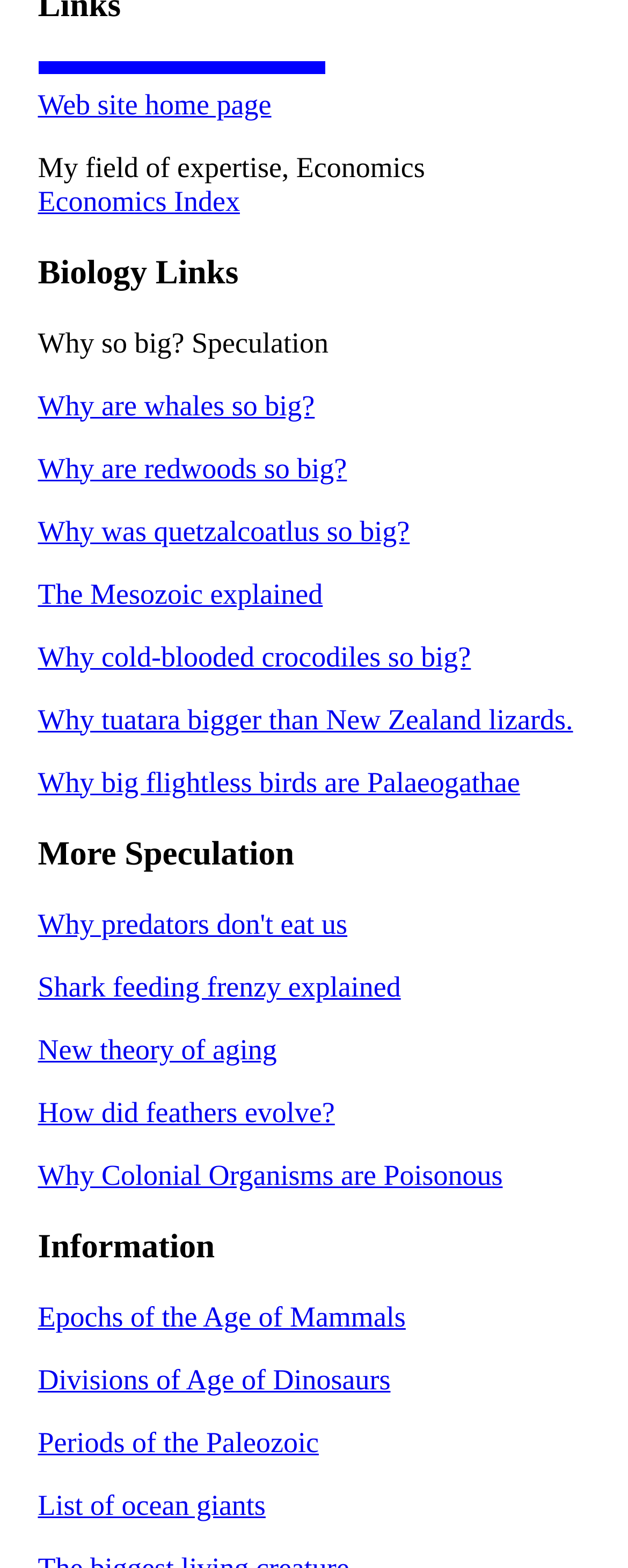Identify the bounding box coordinates for the element you need to click to achieve the following task: "Read about why whales are so big". The coordinates must be four float values ranging from 0 to 1, formatted as [left, top, right, bottom].

[0.06, 0.248, 0.501, 0.269]